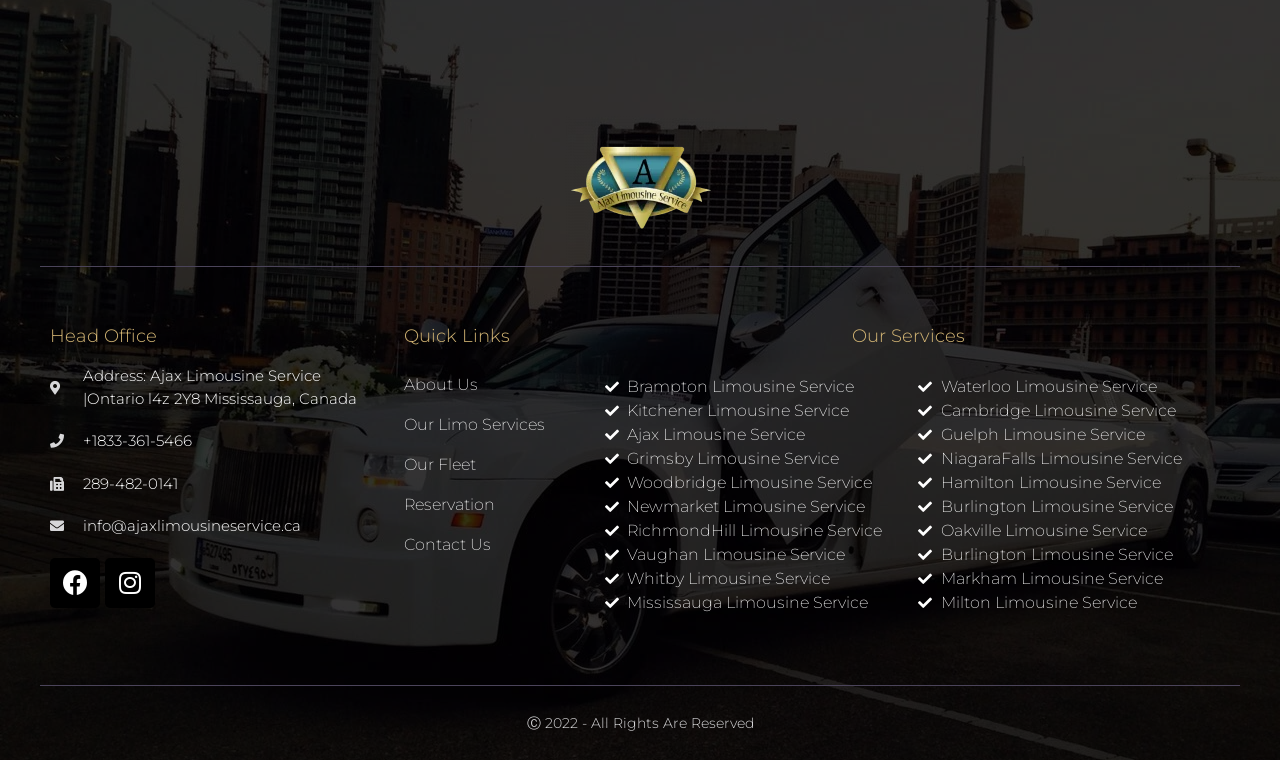Please specify the bounding box coordinates of the region to click in order to perform the following instruction: "View the 'Ajax Limousine Service' page".

[0.472, 0.557, 0.702, 0.588]